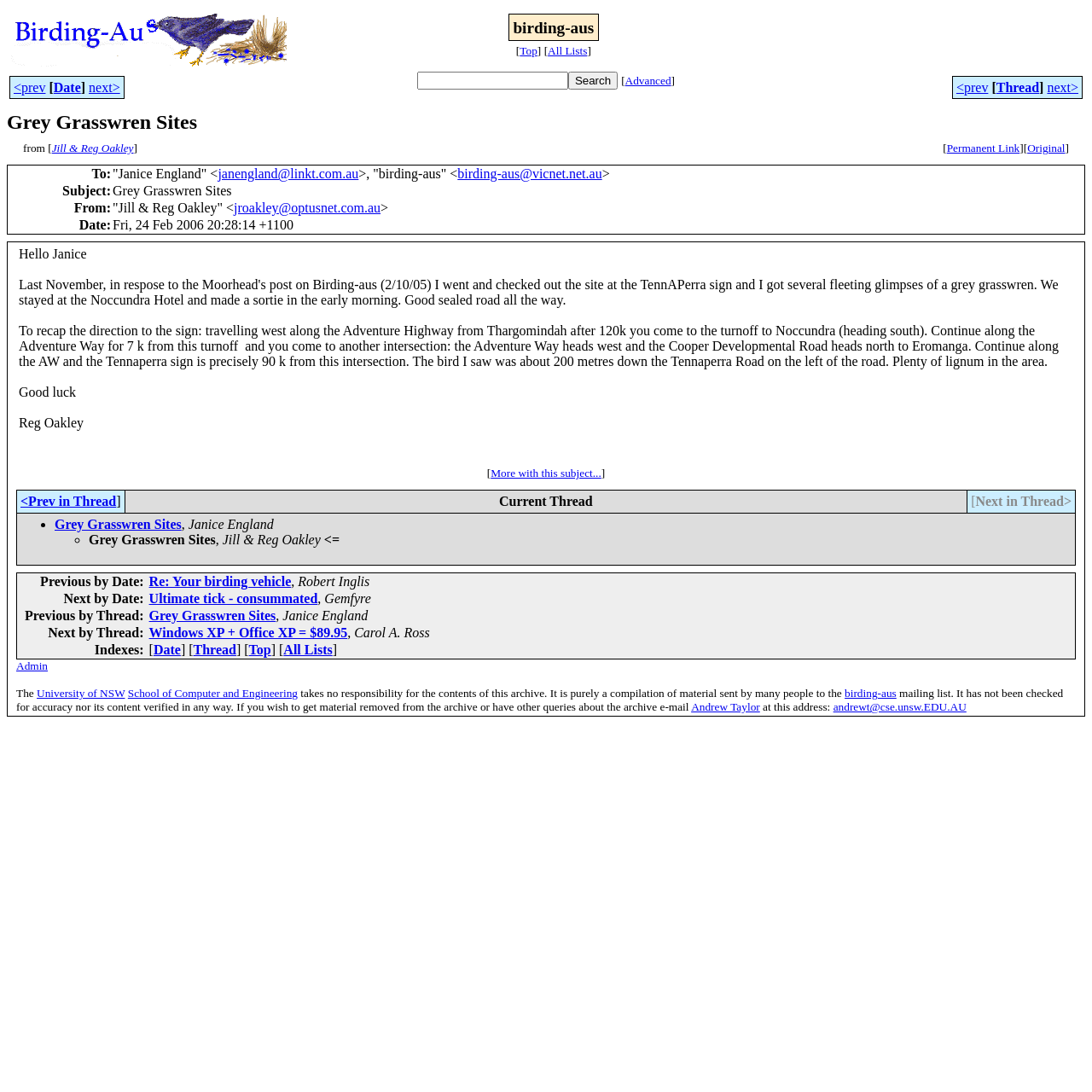Utilize the information from the image to answer the question in detail:
What is the subject of the email?

The subject of the email can be found in the table with the rowheader 'Subject:' which is 'Grey Grasswren Sites'.